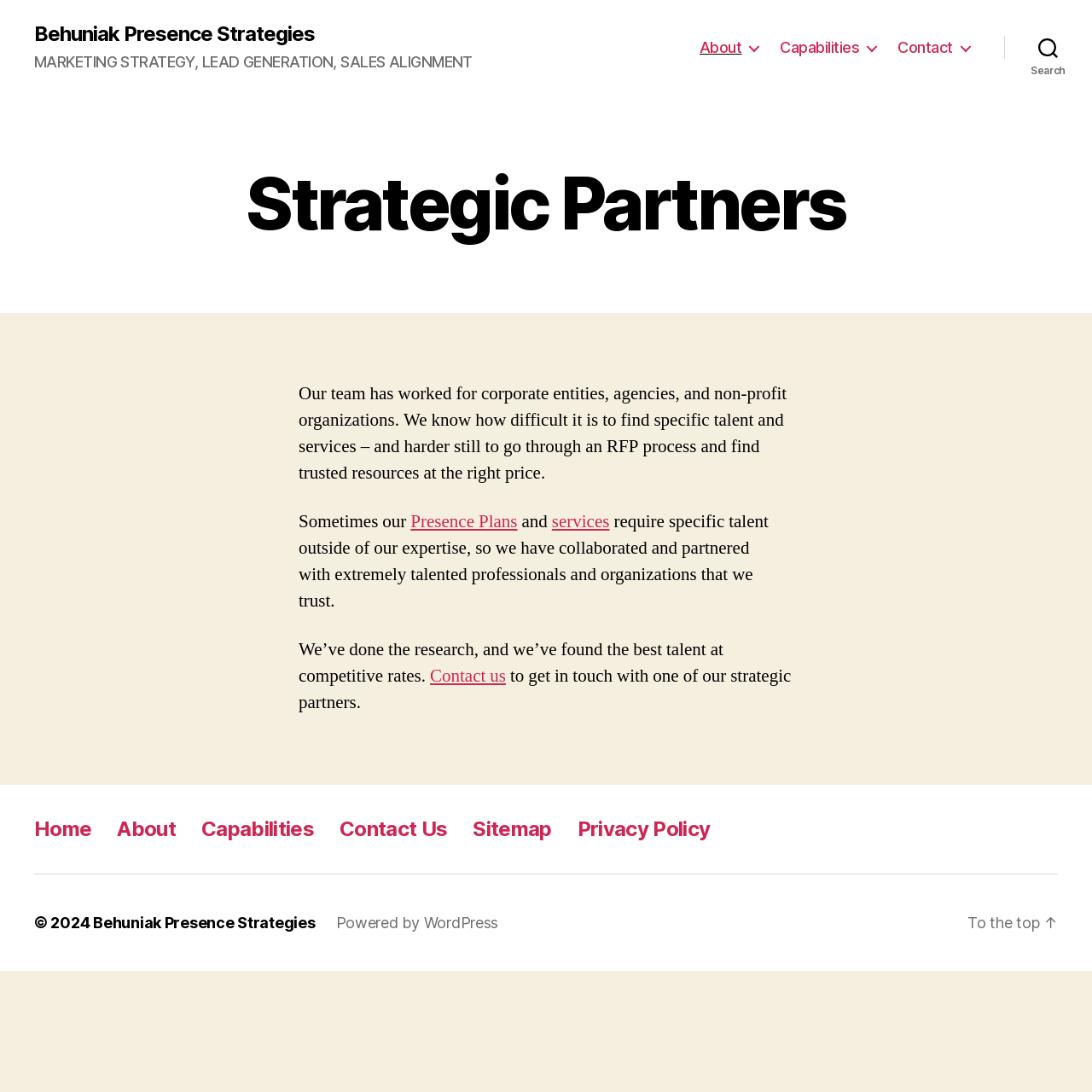Identify the bounding box coordinates of the clickable section necessary to follow the following instruction: "Search for something". The coordinates should be presented as four float numbers from 0 to 1, i.e., [left, top, right, bottom].

[0.92, 0.026, 1.0, 0.061]